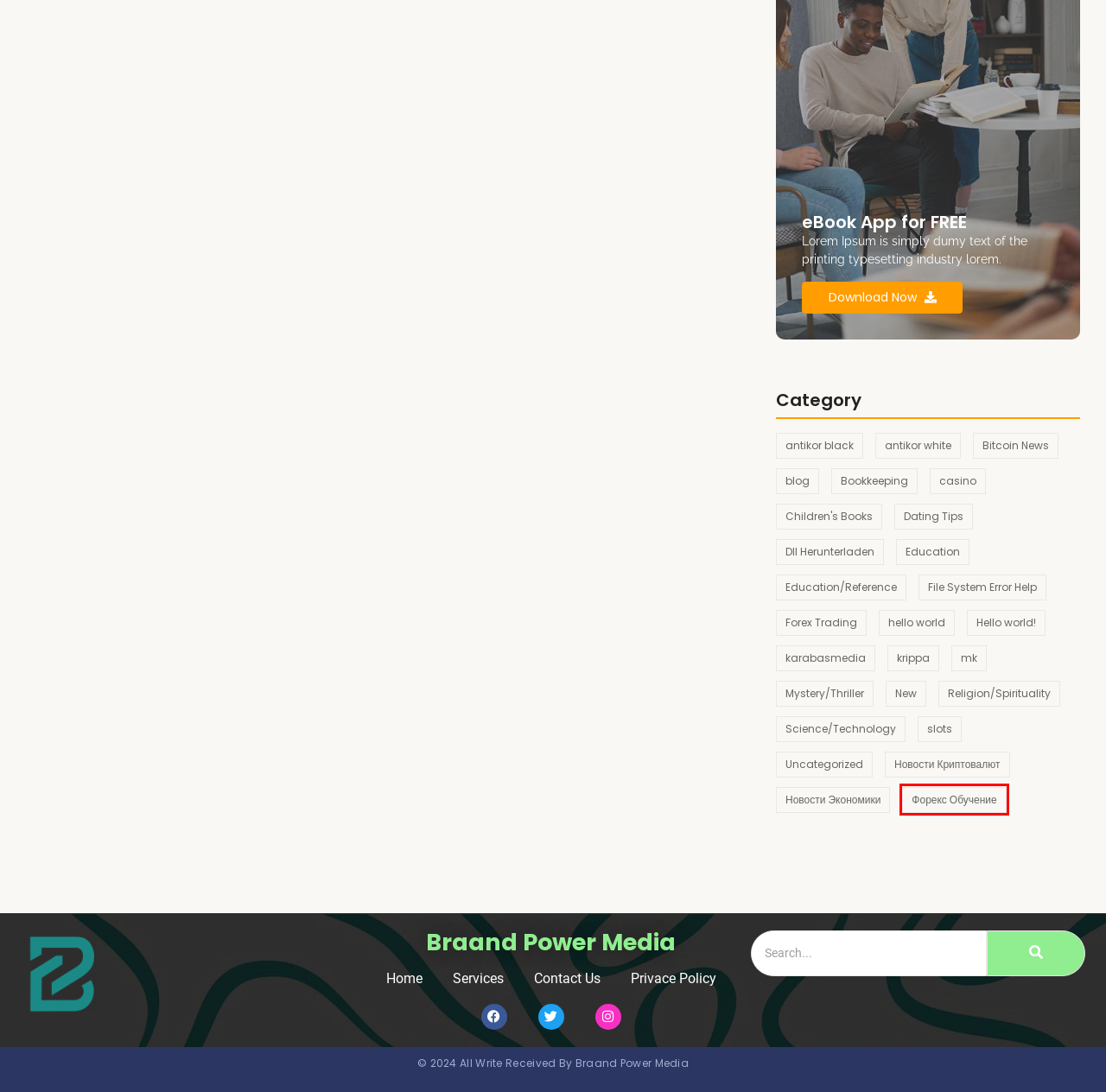Given a webpage screenshot with a red bounding box around a particular element, identify the best description of the new webpage that will appear after clicking on the element inside the red bounding box. Here are the candidates:
A. Education/Reference – Braand Power Media
B. antikor white – Braand Power Media
C. krippa – Braand Power Media
D. Science/Technology – Braand Power Media
E. Dll Herunterladen – Braand Power Media
F. antikor black – Braand Power Media
G. Форекс Обучение – Braand Power Media
H. Hello world! – Braand Power Media

G